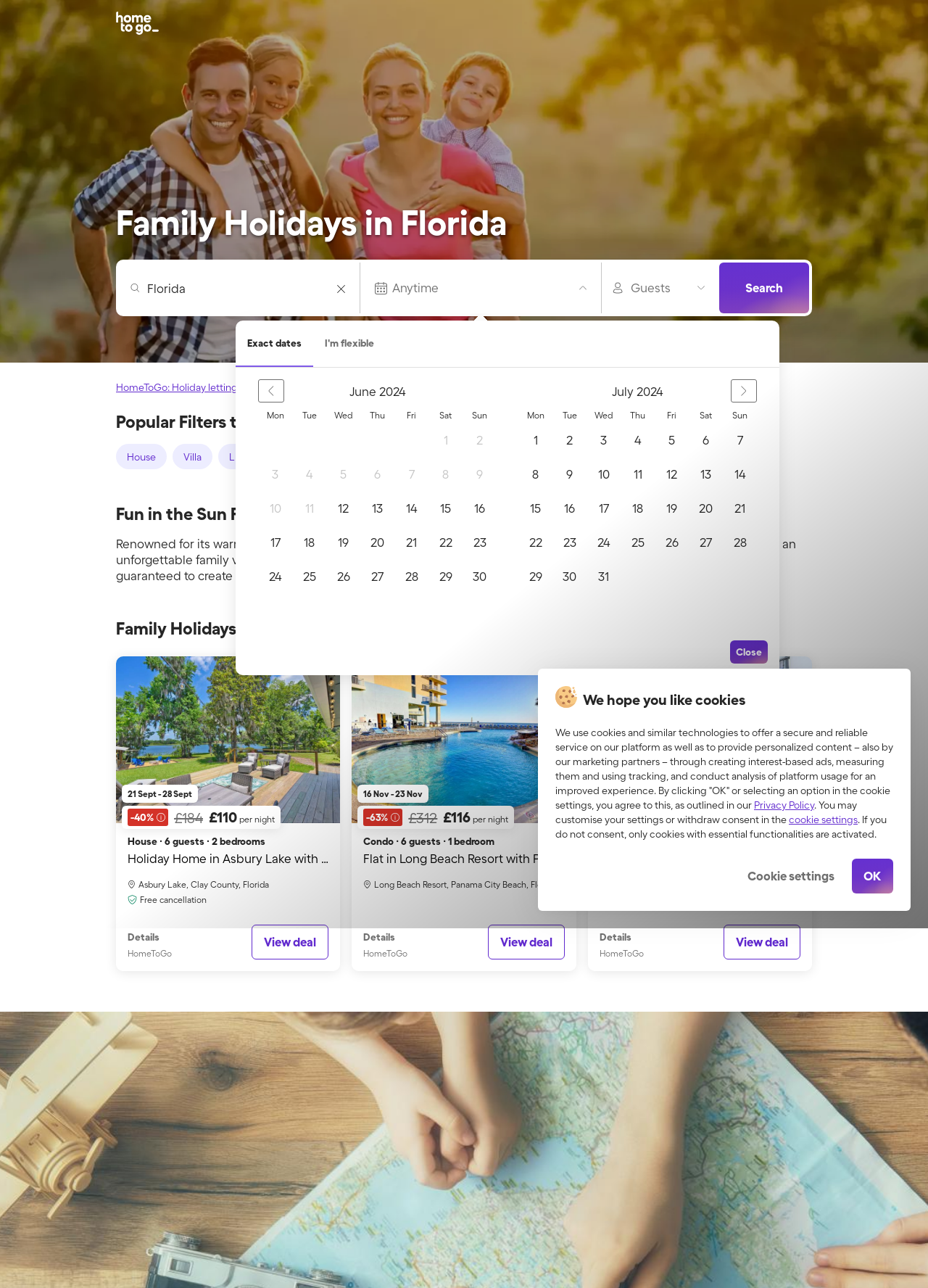What is the current month displayed?
Based on the screenshot, give a detailed explanation to answer the question.

The current month displayed on the webpage is June 2024, which is indicated by the heading 'June 2024' above the grid.